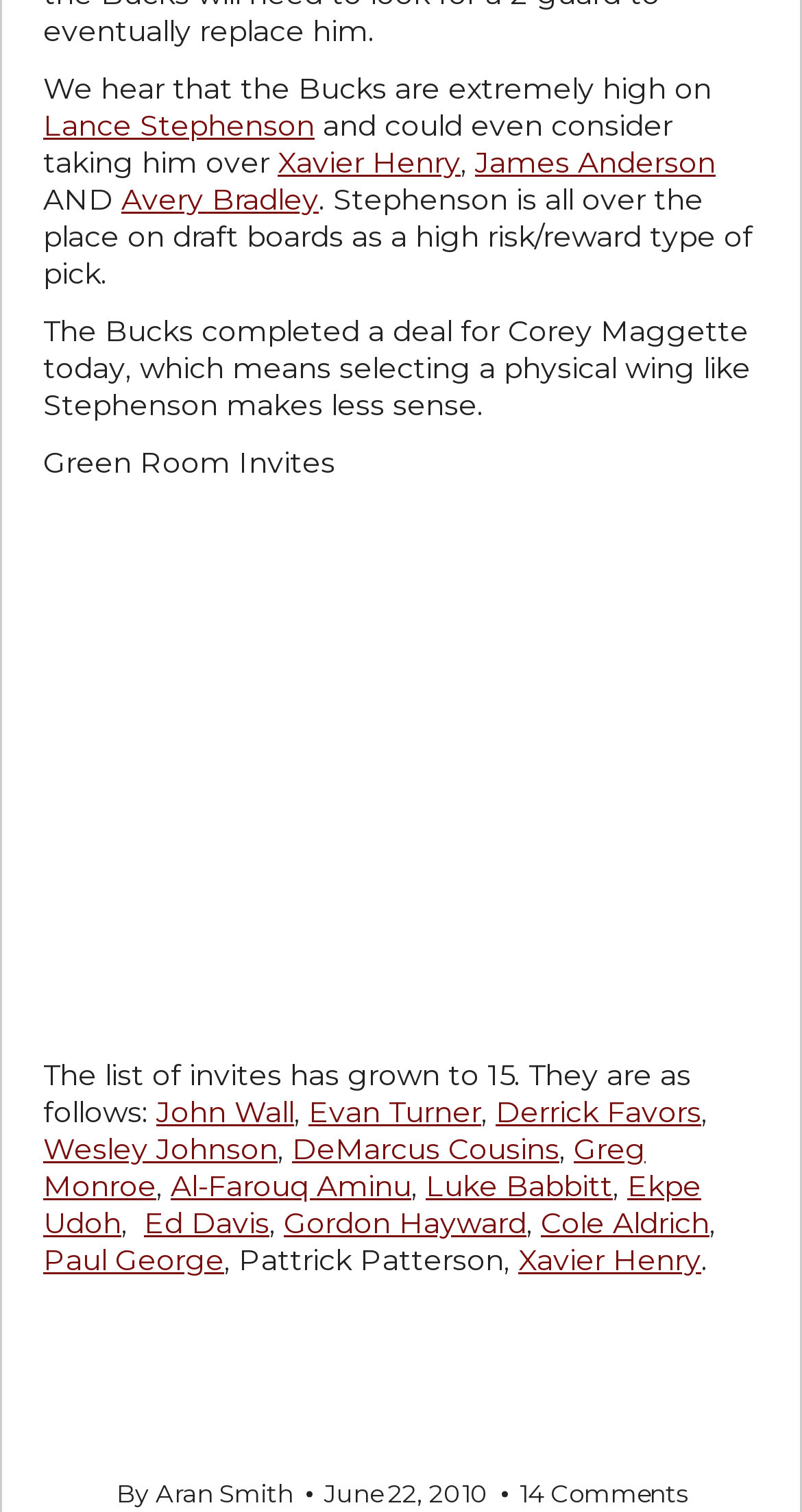What is the name of the player mentioned in the first sentence?
Please give a detailed answer to the question using the information shown in the image.

The first sentence of the article mentions 'Lance Stephenson' as a player the Bucks are extremely high on.